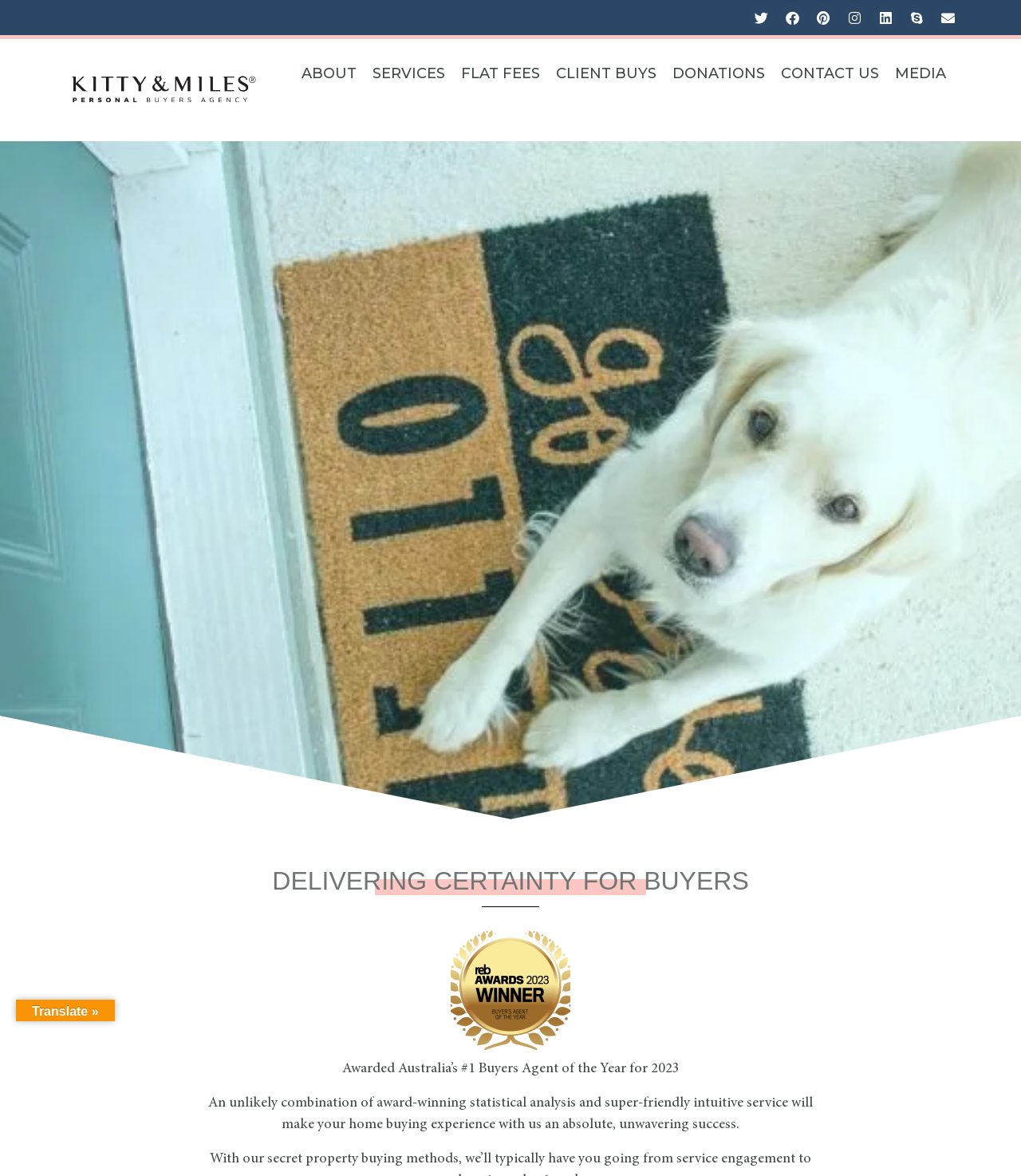Based on the image, provide a detailed response to the question:
How many social media links are present on the webpage?

I counted the number of social media links by looking at the top-right corner of the webpage, where I saw links to Twitter, Facebook, Pinterest, Instagram, Linkedin, and Skype.